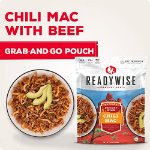Generate a descriptive account of all visible items and actions in the image.

The image showcases a delicious meal titled "Chili Mac with Beef" from READYWISE, specifically designed for outdoor enthusiasts. The meal is presented attractively in a bowl, showcasing an appetizing blend of macaroni and beef, garnished with what appears to be slices of avocado or a similar green ingredient for added flavor. Next to the bowl, the convenient packaging of the meal is visible, labeled as a "Grab-and-Go Pouch," indicating its suitability for camping, hiking, or emergencies. This meal offers 2 servings and is an ideal option for those looking for a hearty, easy-to-prepare dish while on an adventure. Enjoy the balance of great taste and practicality with this freeze-dried food that ensures nourishment wherever you are.